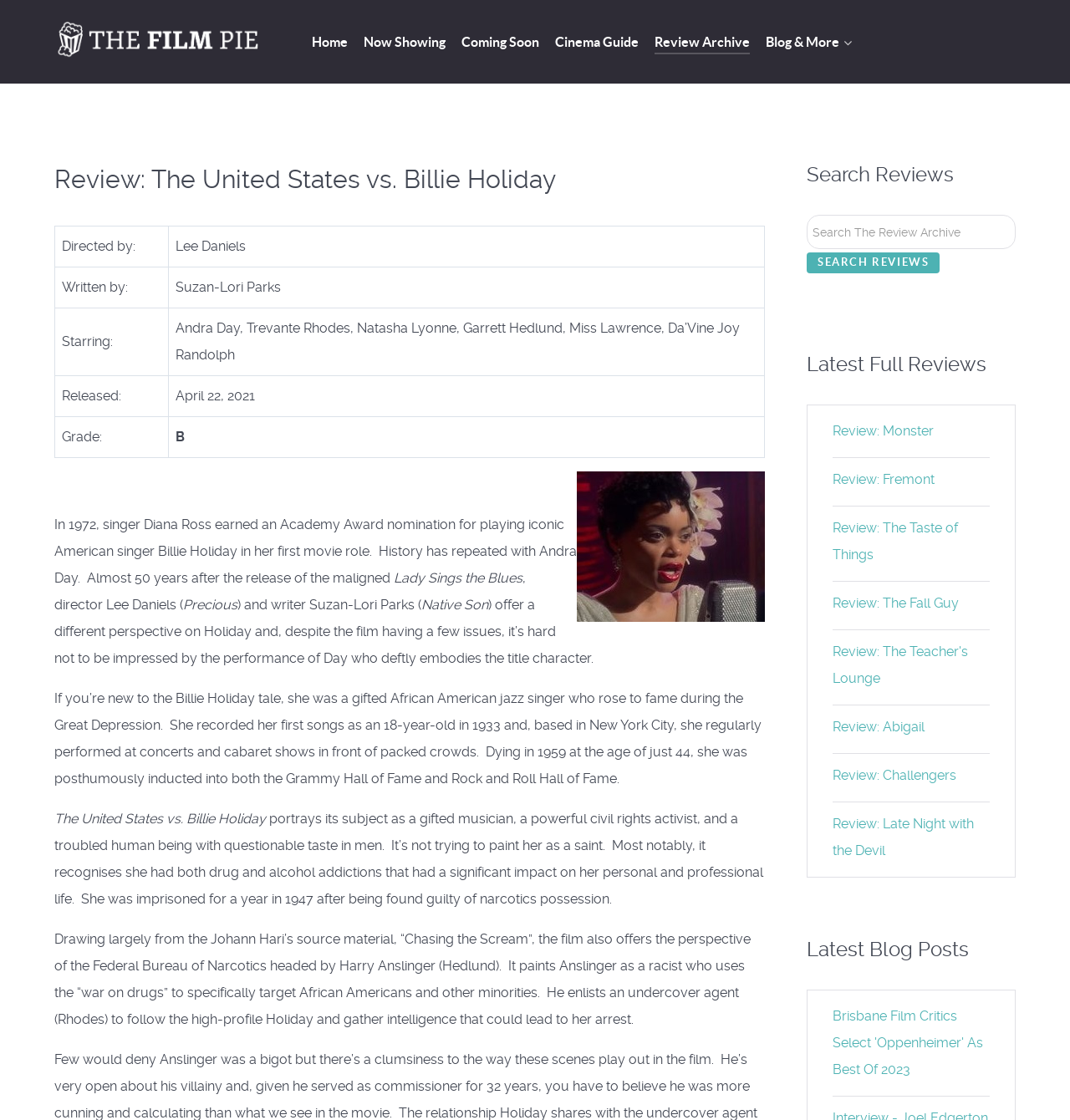Please identify the coordinates of the bounding box that should be clicked to fulfill this instruction: "Search for a review".

[0.754, 0.192, 0.949, 0.222]